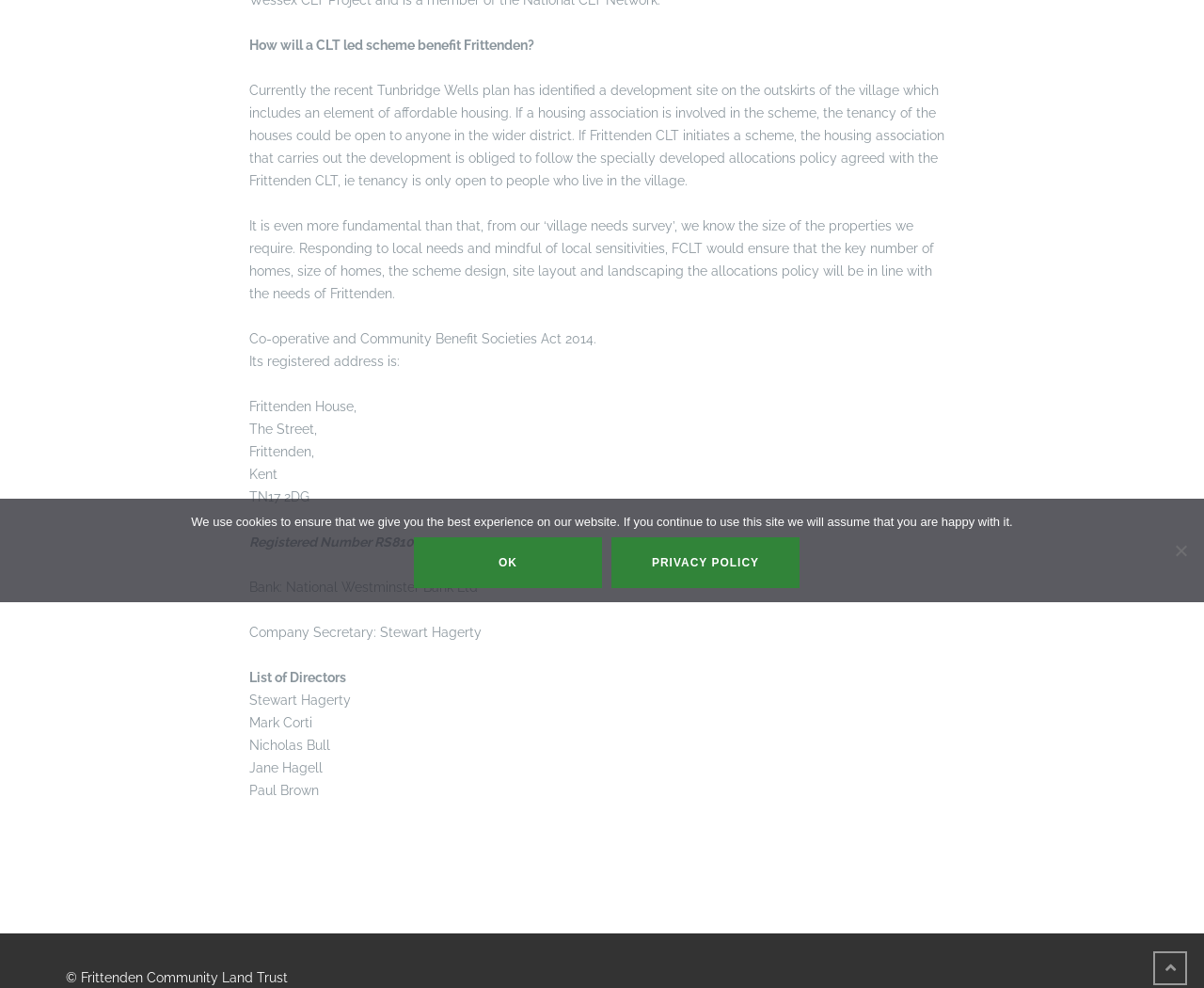Determine the bounding box coordinates for the UI element matching this description: "Ok".

[0.344, 0.544, 0.5, 0.595]